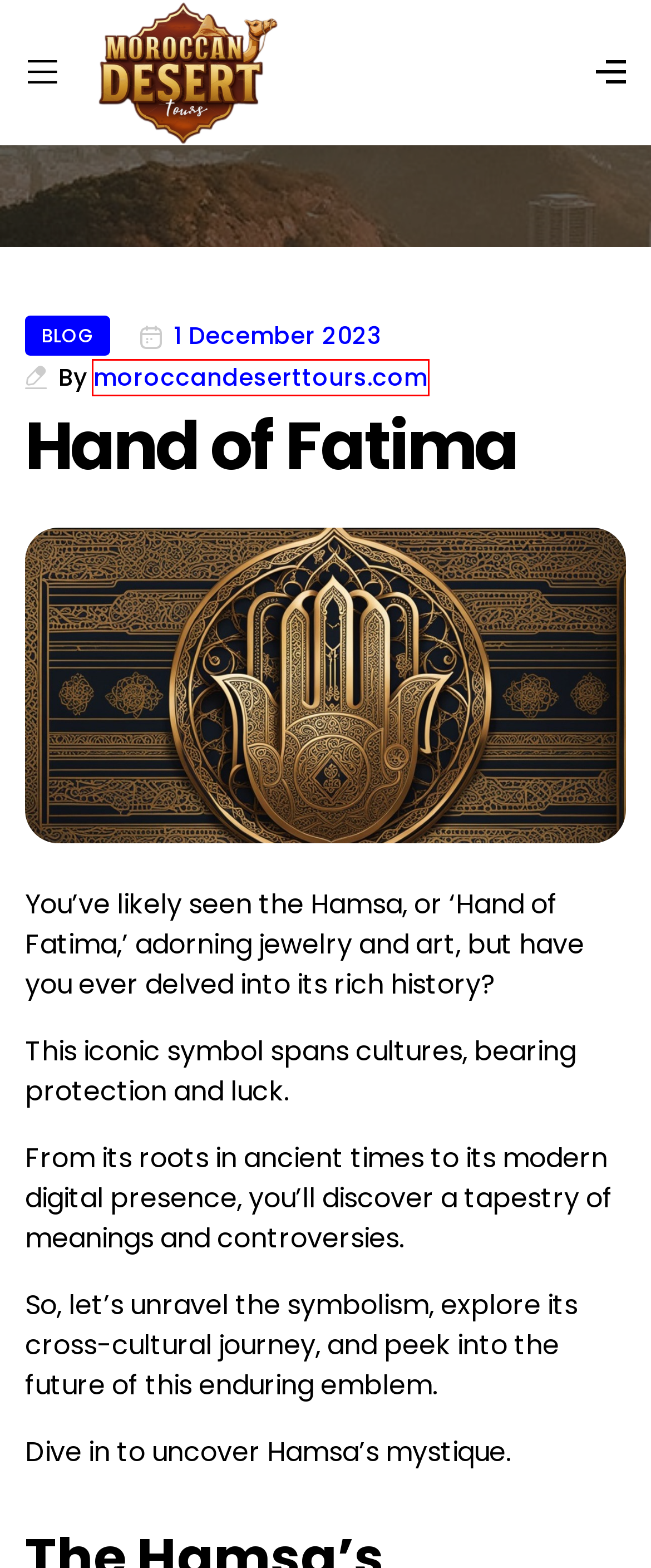You have a screenshot of a webpage where a red bounding box highlights a specific UI element. Identify the description that best matches the resulting webpage after the highlighted element is clicked. The choices are:
A. About Us - Moroccan Desert Tours
B. moroccandeserttours.com, Author at Moroccan Desert Tours
C. Doors of Morocco - Moroccan Desert Tours
D. Blog Archives - Moroccan Desert Tours
E. What to Wear in Morocco for All Situations! - Moroccan Desert Tours
F. Taroudant Morocco - Moroccan Desert Tours
G. Contact - Moroccan Desert Tours
H. Top-Rated Moroccan Desert Tours - Camel Trekking & Camping

B